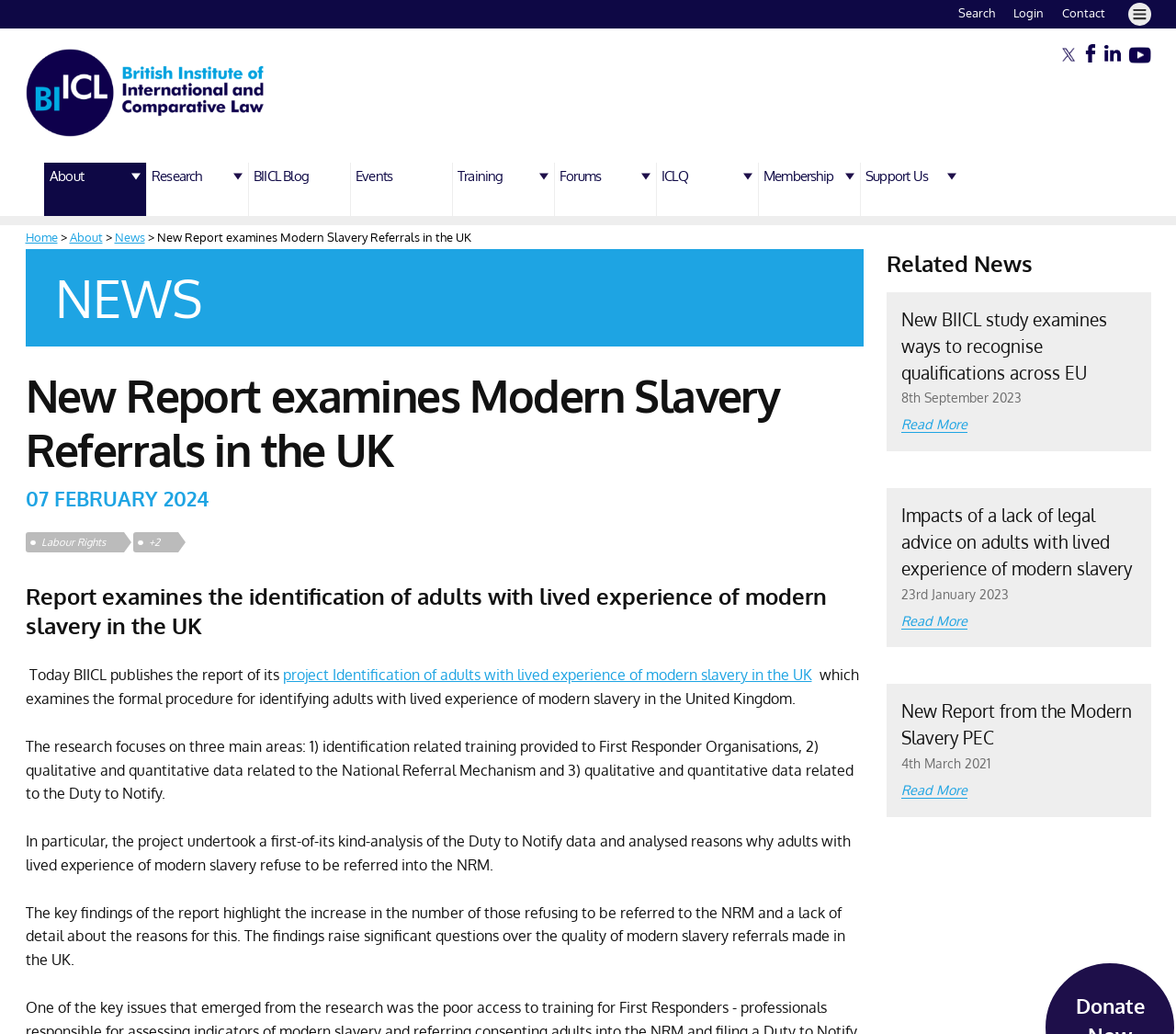Locate the bounding box coordinates of the element that needs to be clicked to carry out the instruction: "Read more about the project Identification of adults with lived experience of modern slavery in the UK". The coordinates should be given as four float numbers ranging from 0 to 1, i.e., [left, top, right, bottom].

[0.24, 0.644, 0.69, 0.662]